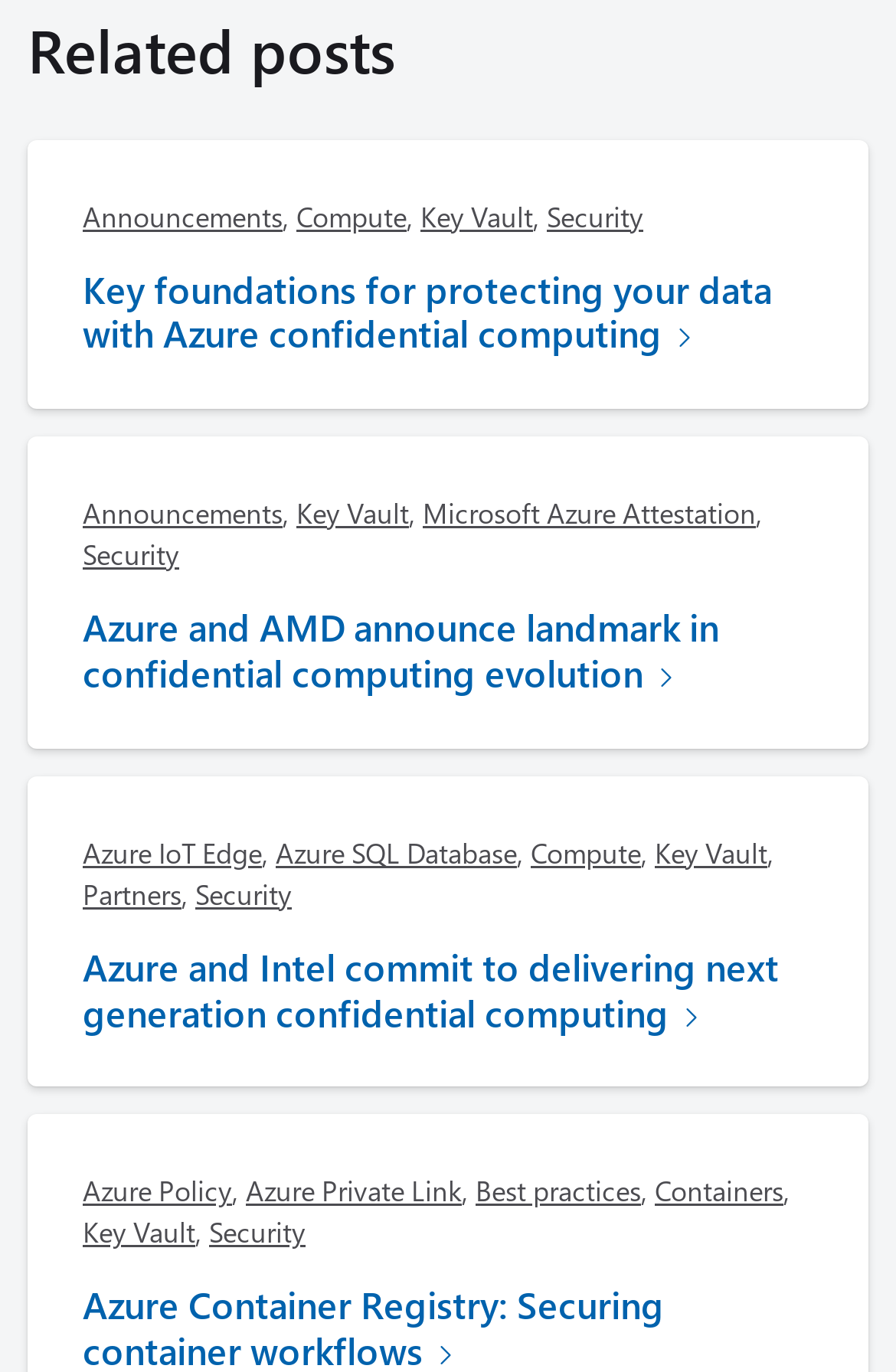How many links are in the second article?
Refer to the image and provide a one-word or short phrase answer.

5